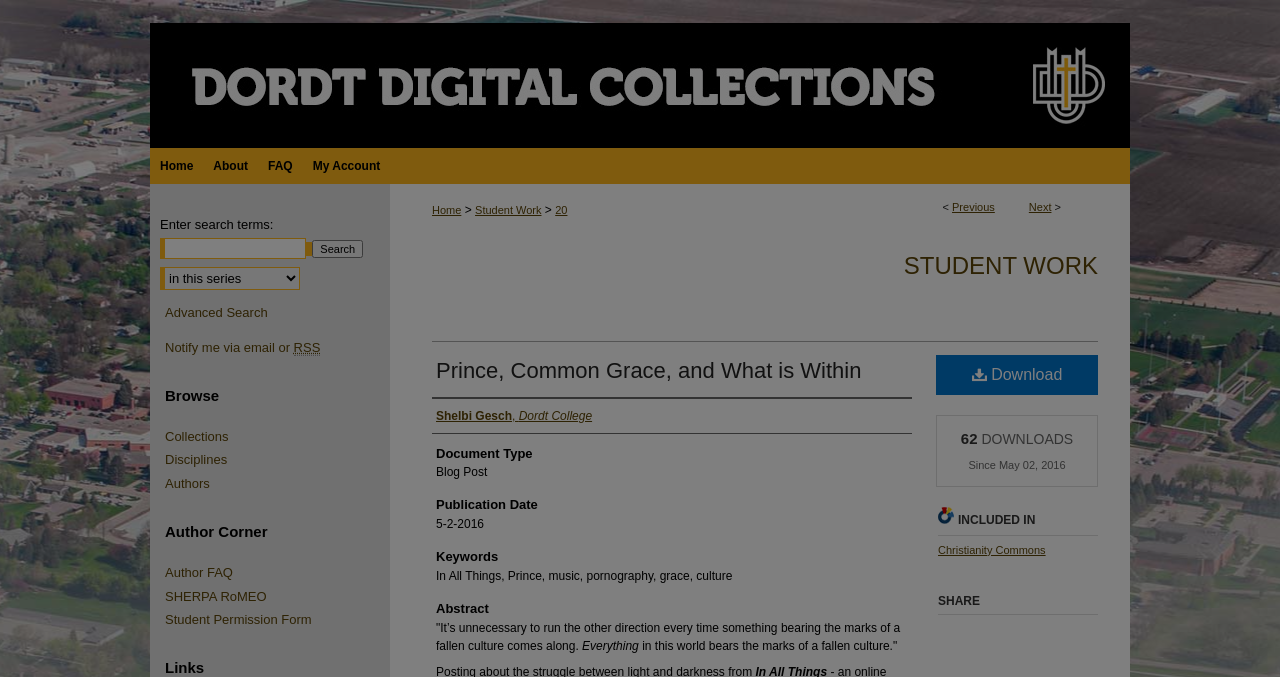What is the publication date of the blog post?
Please ensure your answer is as detailed and informative as possible.

I found the publication date of the blog post by looking at the heading 'Publication Date' and the static text '5-2-2016' below it, which suggests that this is the publication date of the blog post.